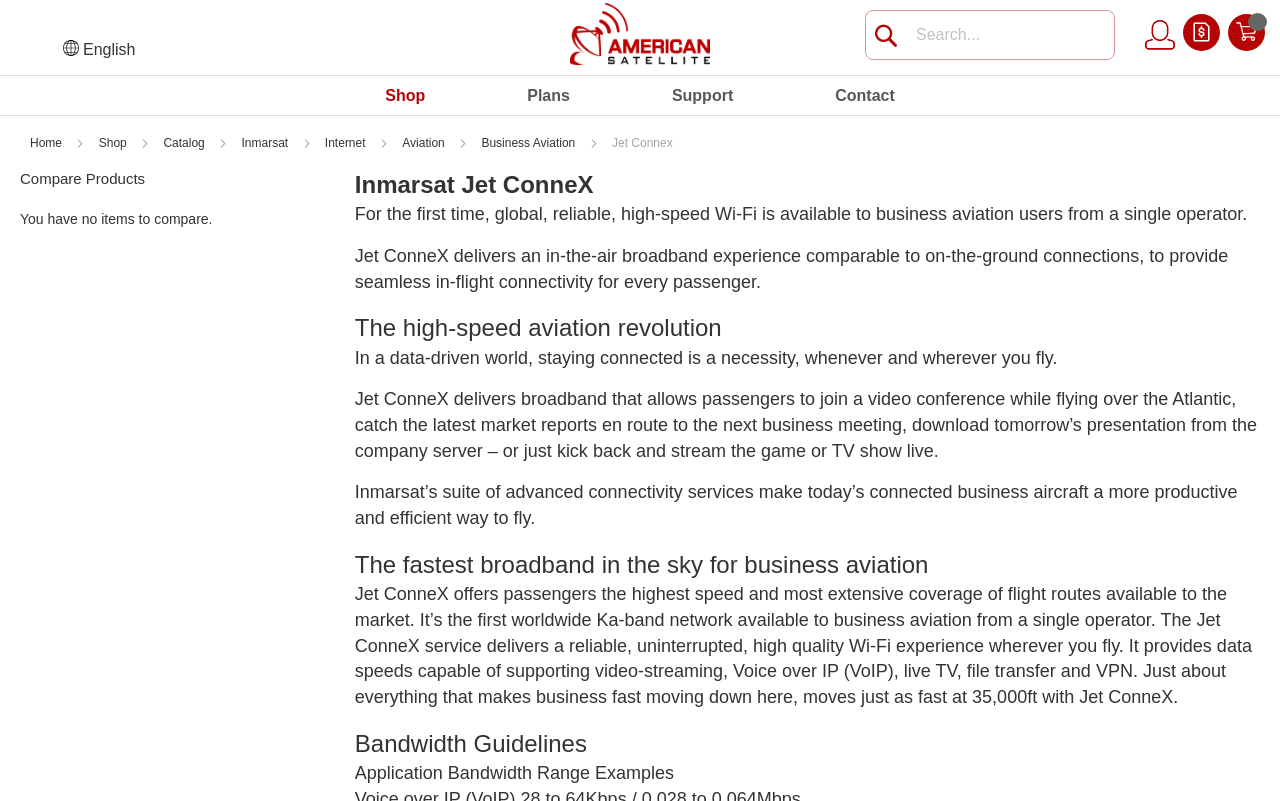Based on the image, please elaborate on the answer to the following question:
What type of aviation is the website focused on?

The website is focused on business aviation, as indicated by the link 'Business Aviation' and the description of the product's features, which suggests that it is designed for business users.